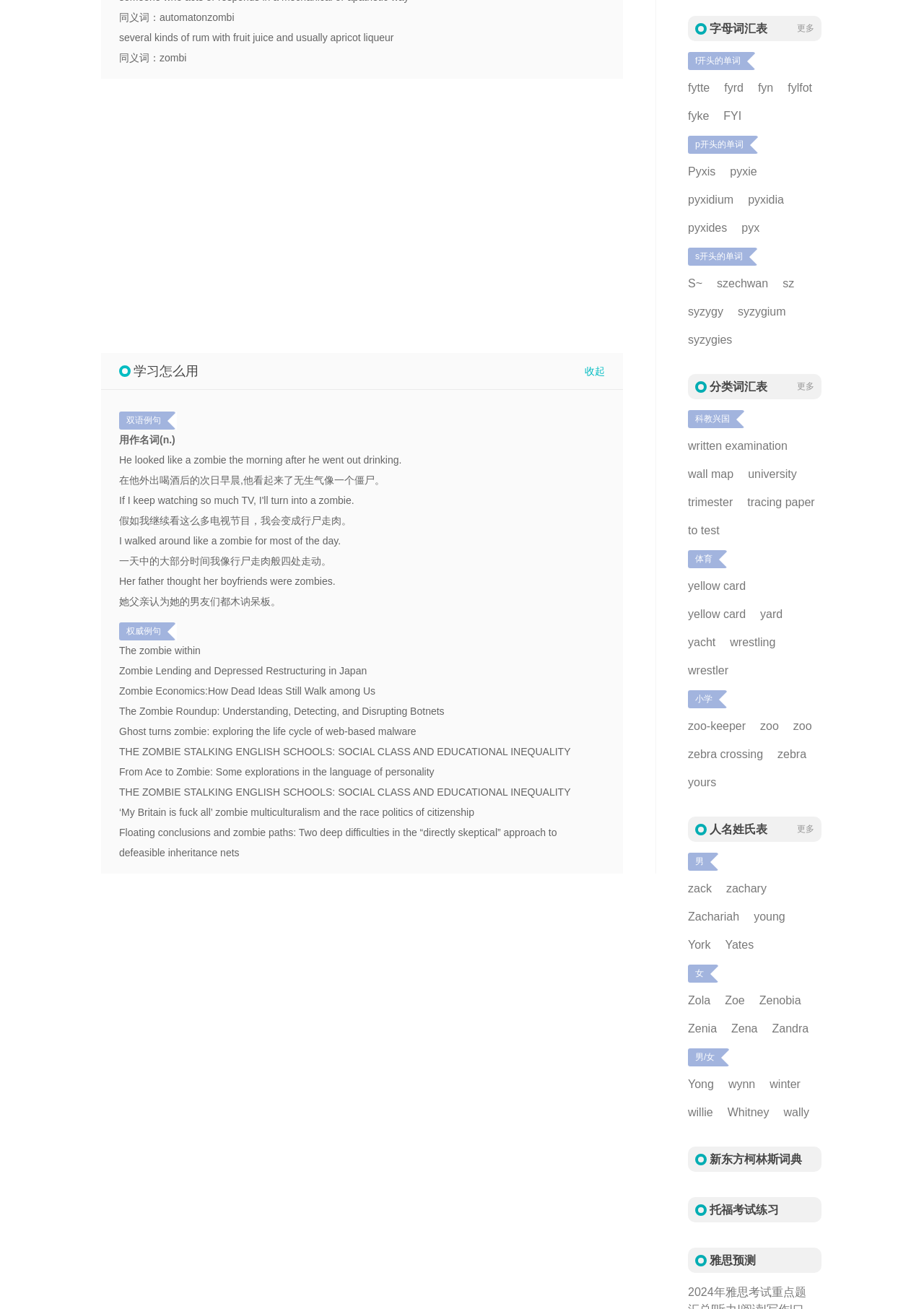Indicate the bounding box coordinates of the element that must be clicked to execute the instruction: "click the 'fytte' link". The coordinates should be given as four float numbers between 0 and 1, i.e., [left, top, right, bottom].

[0.745, 0.061, 0.768, 0.074]